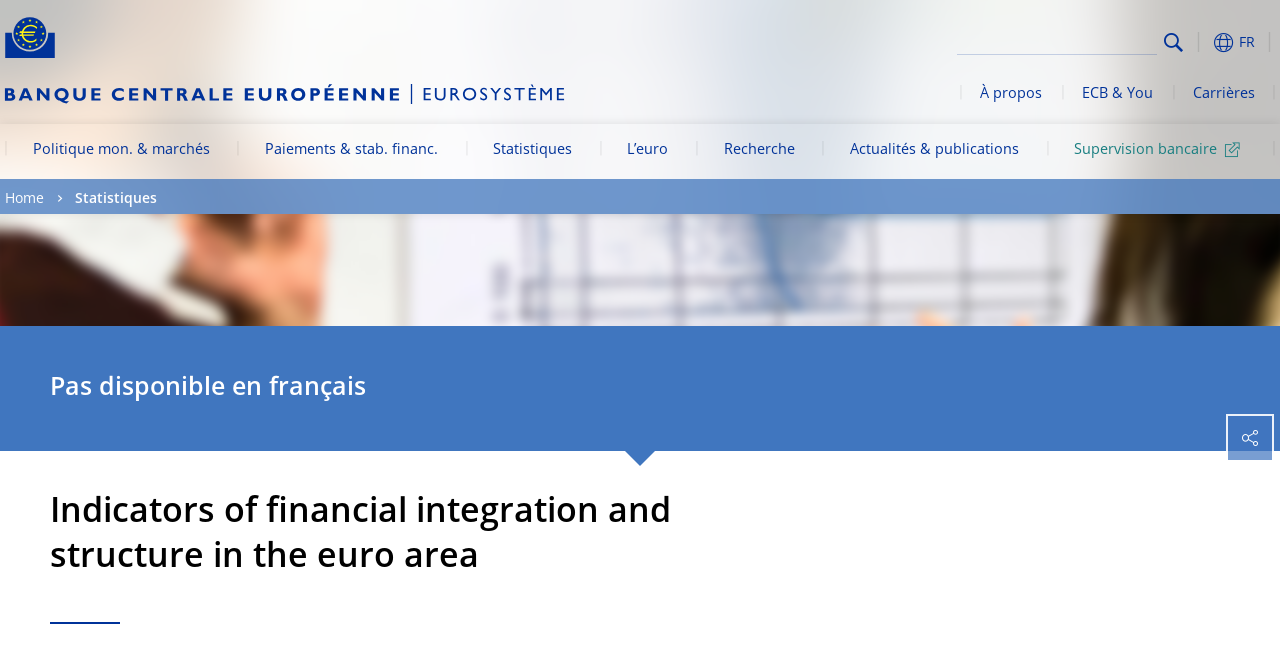Use the details in the image to answer the question thoroughly: 
What is the purpose of the search box?

The search box is located at the top-right corner of the webpage, and it allows users to search for specific content within the website.